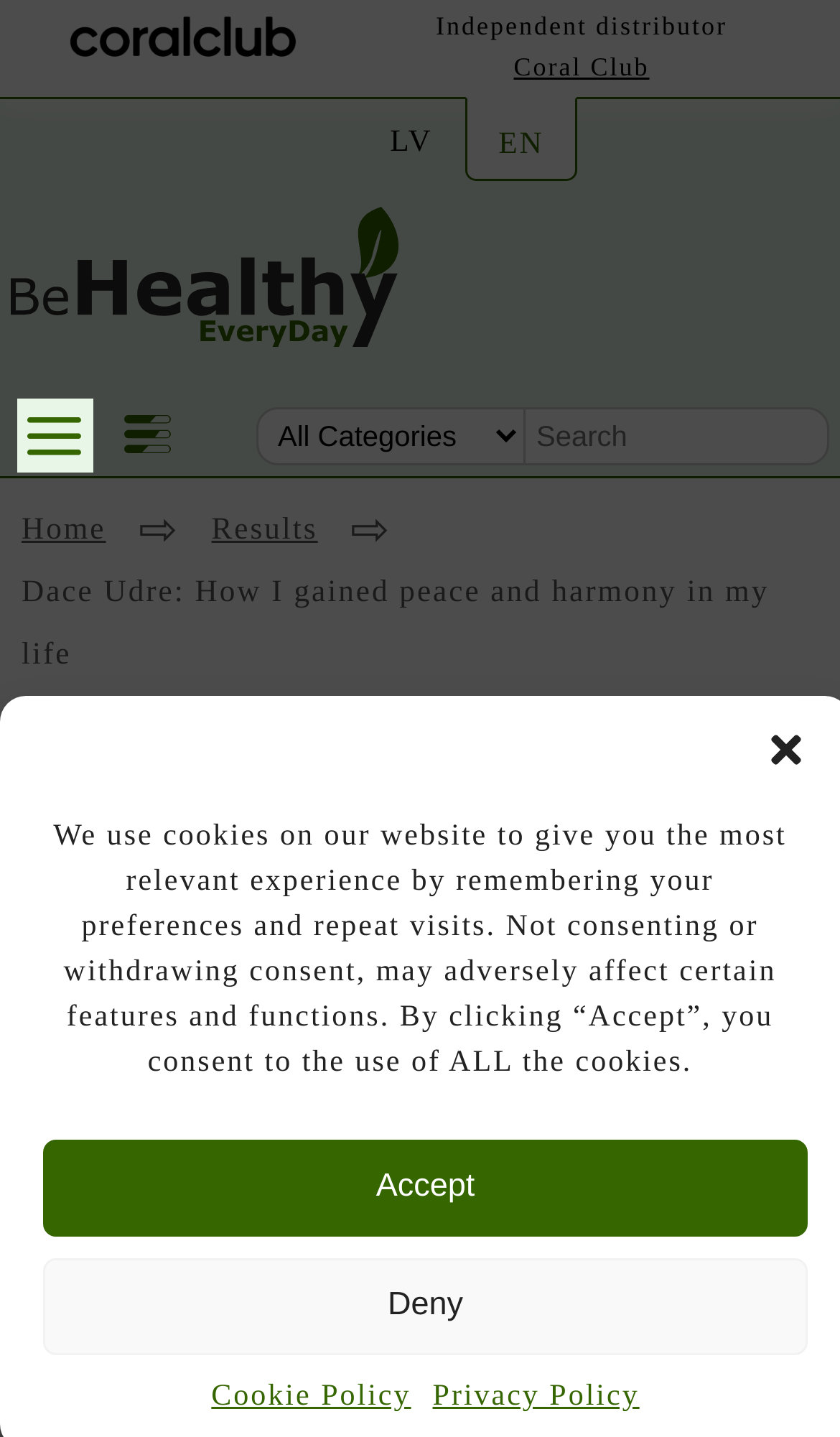Elaborate on the webpage's design and content in a detailed caption.

This webpage is about Dace Udre's personal story of gaining peace and harmony in her life. At the top right corner, there is a close dialog button. Below it, there is a notification about the website's cookie policy, which can be accepted or denied. There are also links to the Cookie Policy and Privacy Policy at the bottom of this notification.

On the top left, the Coral Club International logo is displayed. Next to it, the text "Independent distributor" is written. There is also a link to Coral Club and a header section that contains the "Be healthy every day" logo.

The webpage has a language selection feature, with options for LV and EN, located near the top center. A search bar is also available, accompanied by a combobox. 

The main content of the webpage is divided into sections. The first section has a heading that reads "Dace Udre: How I gained peace and harmony in my life". Below it, there are details about the publication, including the date and author. The main article is not summarized here, but it appears to be a personal story about finding peace and harmony.

At the top of the page, there is a navigation menu with links to "Home" and "Results", separated by an arrow symbol.